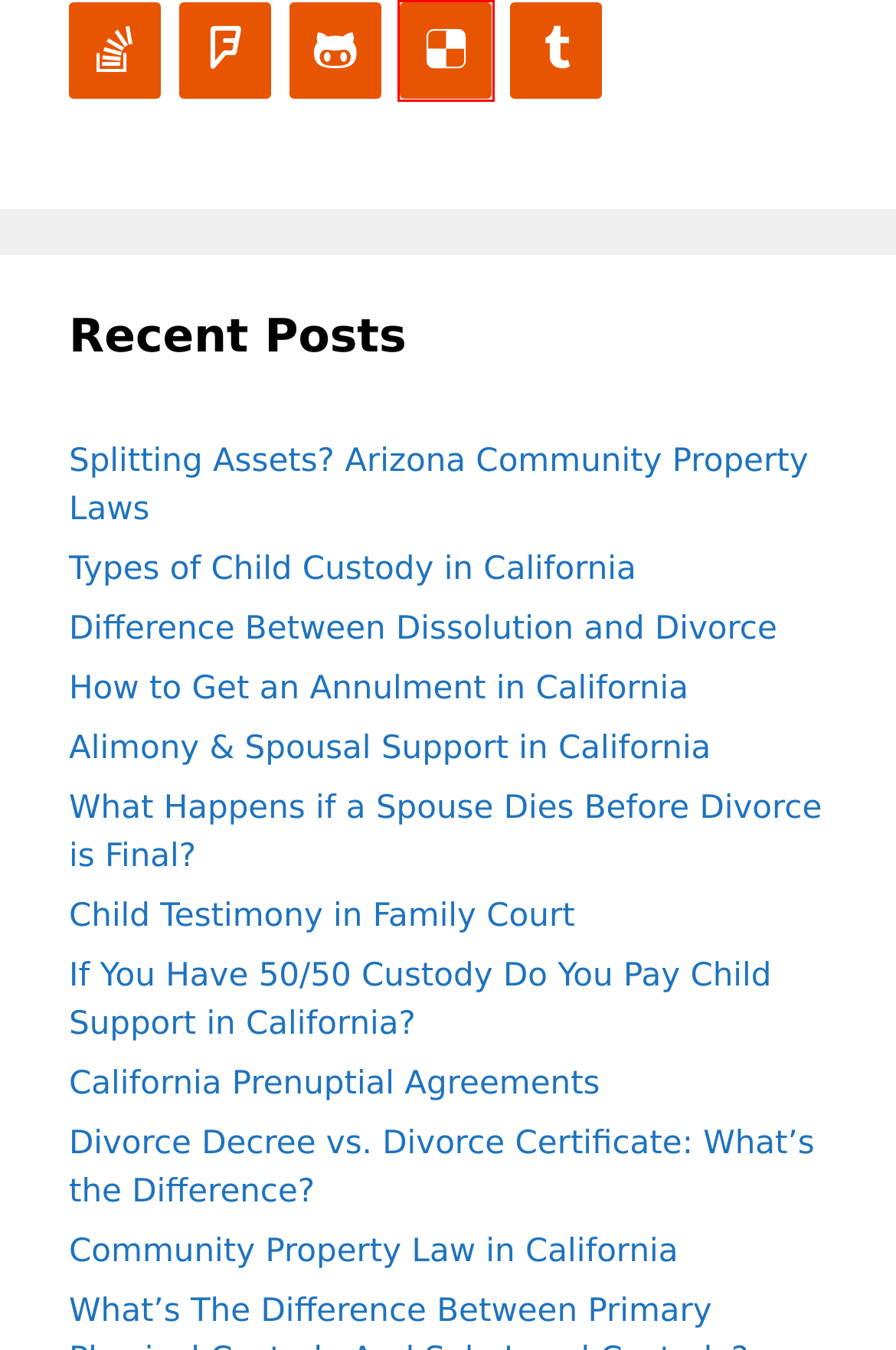You are given a screenshot of a webpage with a red rectangle bounding box. Choose the best webpage description that matches the new webpage after clicking the element in the bounding box. Here are the candidates:
A. Alimony & Spousal Support in California - Best Local Lawyer Guide
B. Community Property Law in California - Best Local Lawyer Guide
C. Divorce Decree vs. Divorce Certificate: What's the Difference? - Best Local Lawyer Guide
D. California Prenuptial Agreements - Best Local Lawyer Guide
E. Best Local Lawyer Guide - Find US Lawyers
F. bestlawyerguide | FreeLegalAid
G. Types of Child Custody in California - Best Local Lawyer Guide
H. Difference Between Dissolution and Divorce - Best Local Lawyer Guide

F